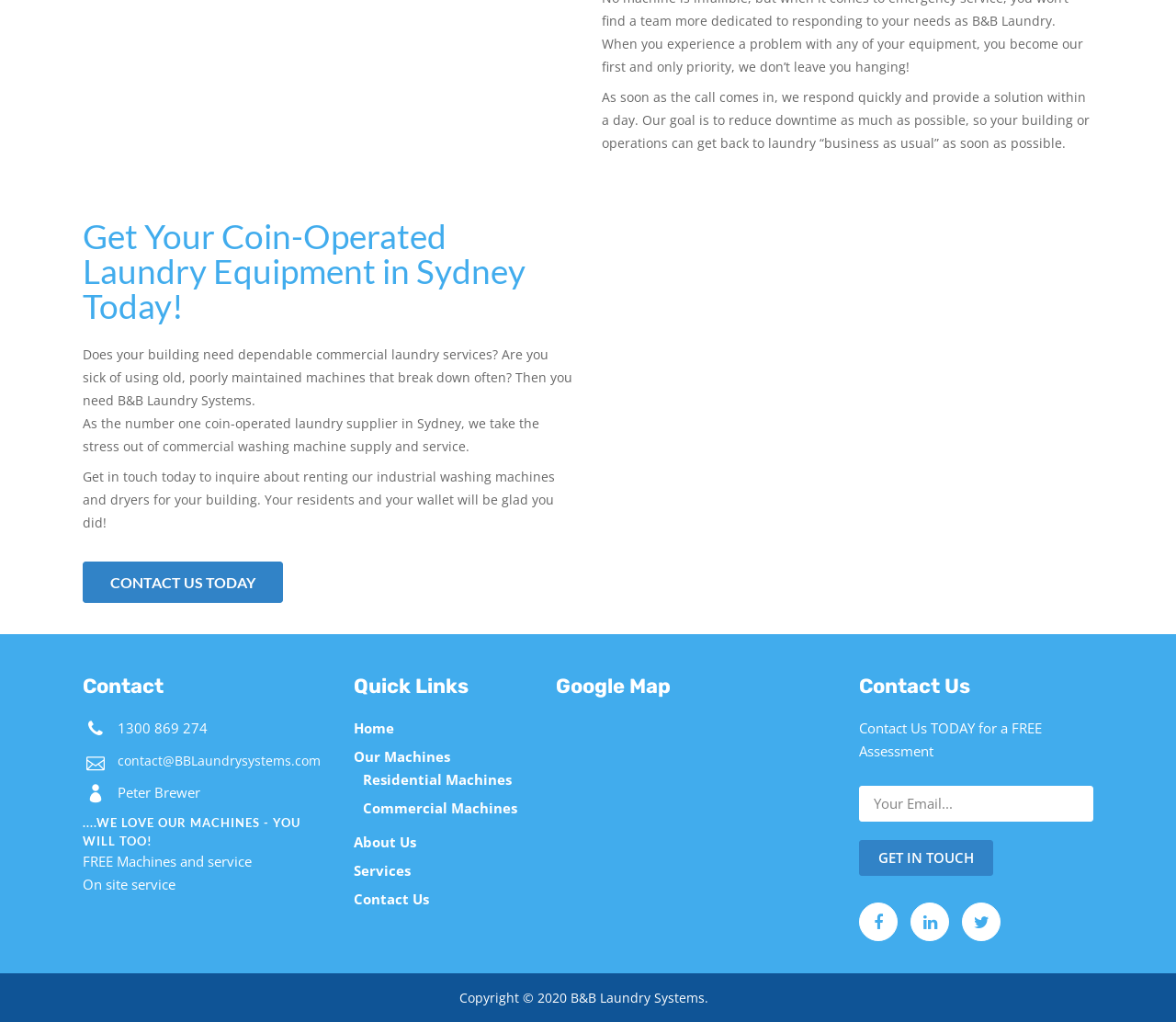What is the service area of B&B Laundry Systems?
Using the information from the image, provide a comprehensive answer to the question.

According to the webpage, the service area of B&B Laundry Systems is Sydney, as indicated by the link 'Sydney Service area' and the image with the same name.